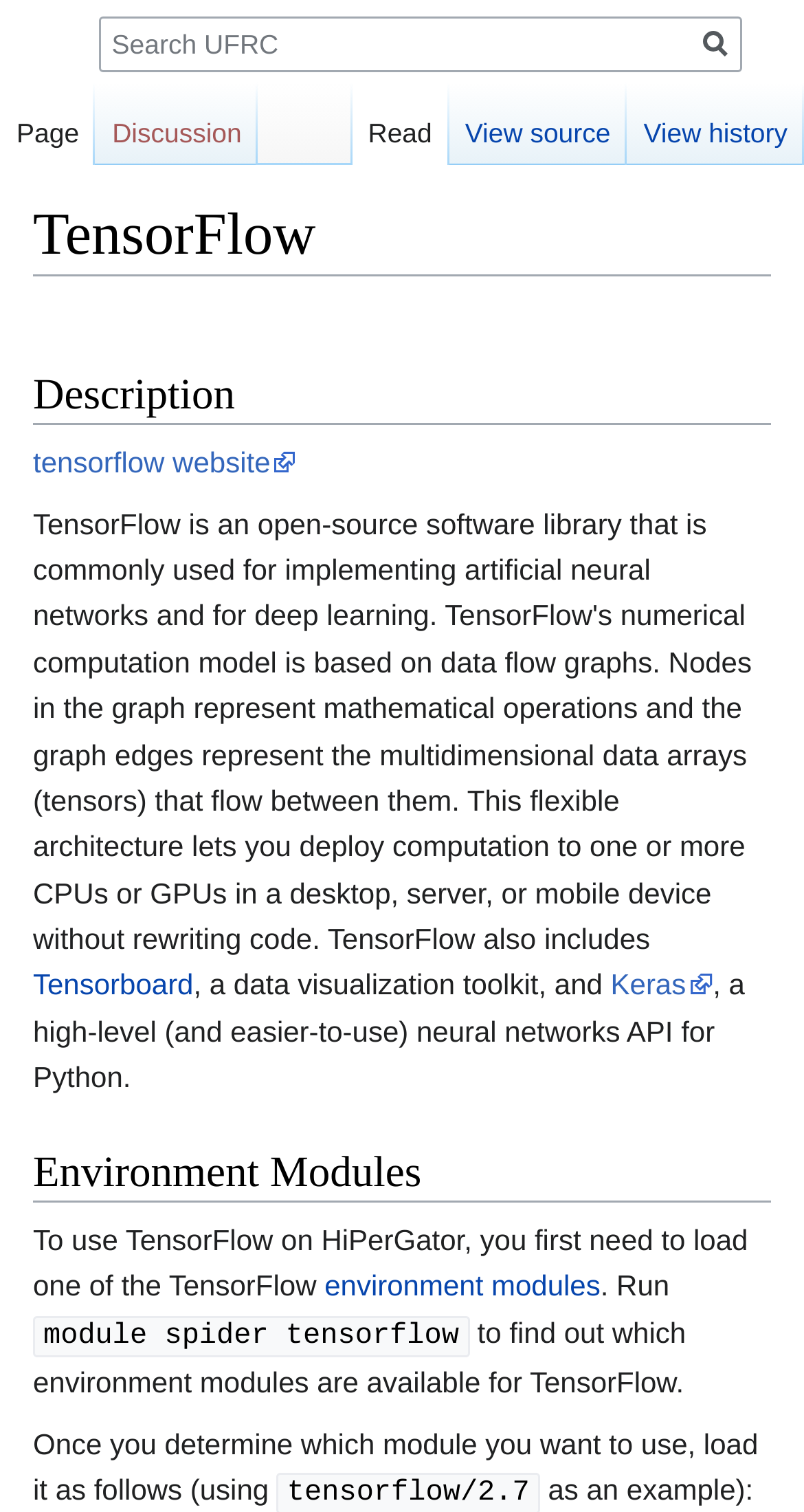Provide a brief response in the form of a single word or phrase:
What is the purpose of loading environment modules for TensorFlow?

To use TensorFlow on HiPerGator